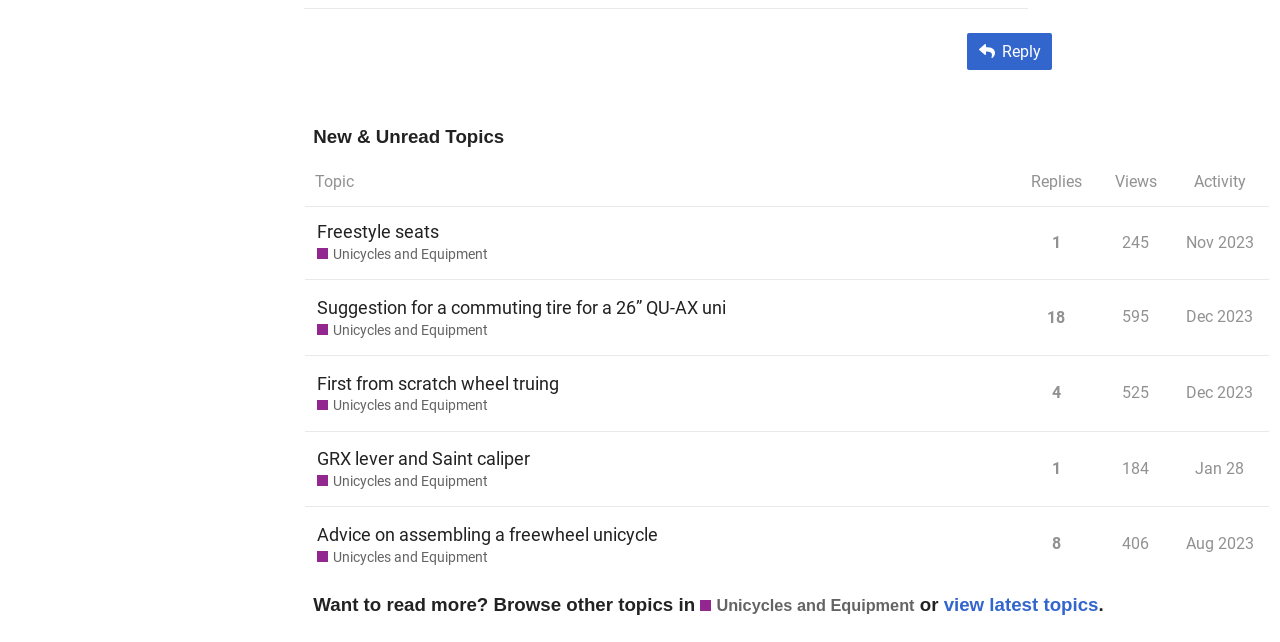Given the element description "4", identify the bounding box of the corresponding UI element.

[0.818, 0.577, 0.833, 0.648]